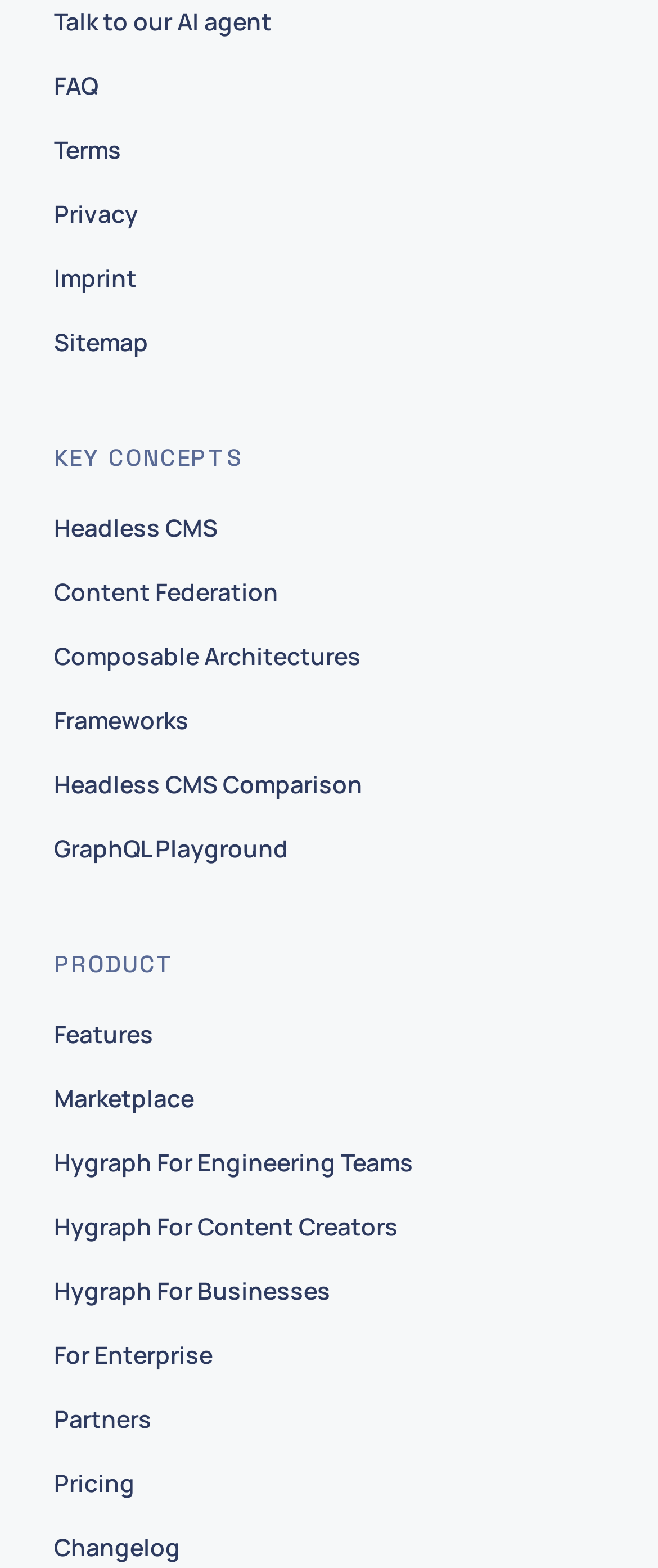What is the first link on the webpage?
Based on the image, respond with a single word or phrase.

Talk to our AI agent